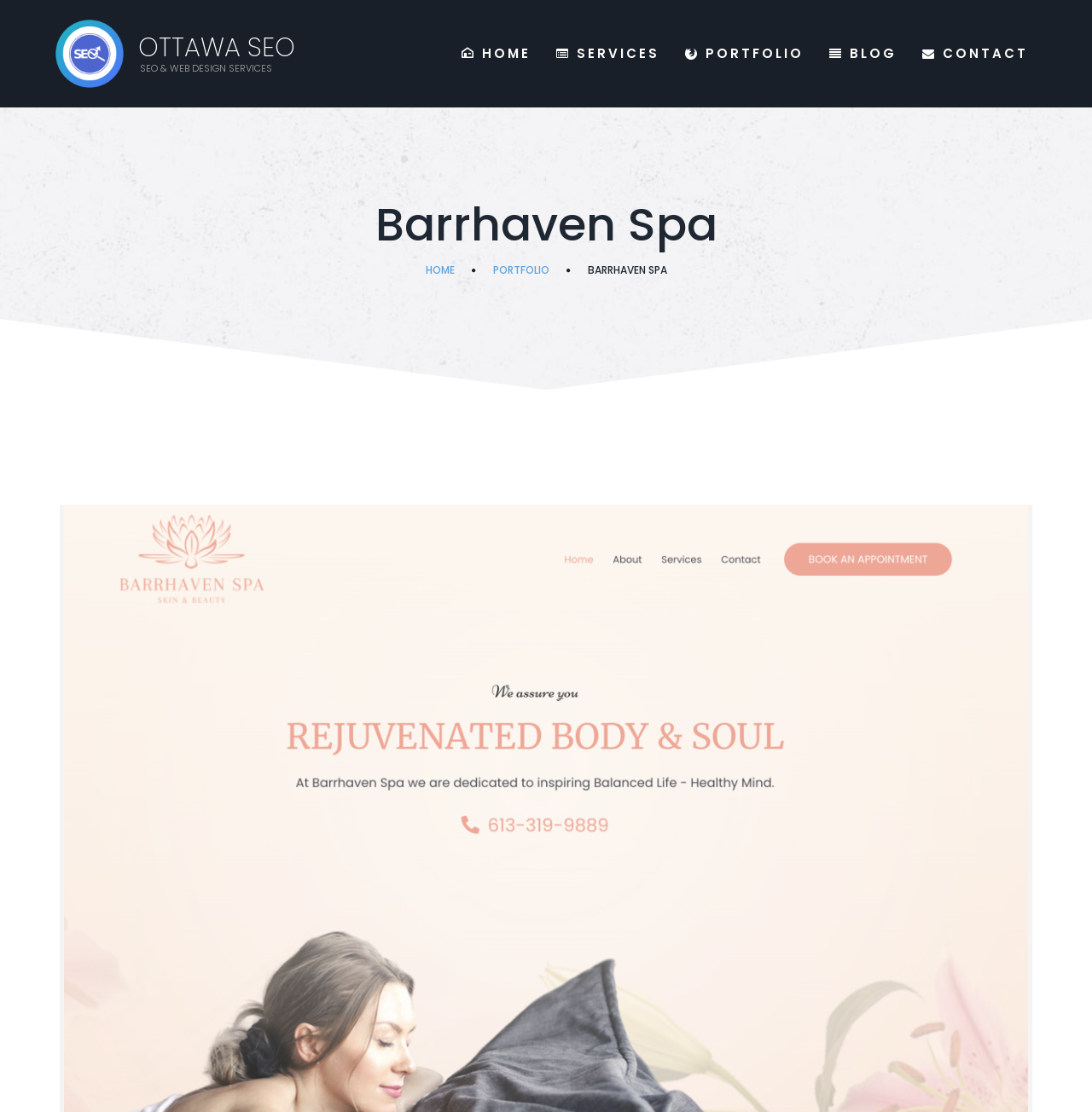Can you look at the image and give a comprehensive answer to the question:
What is the name of the spa?

I found the answer by looking at the heading element with the text 'Barrhaven Spa' which is located at the top of the webpage.